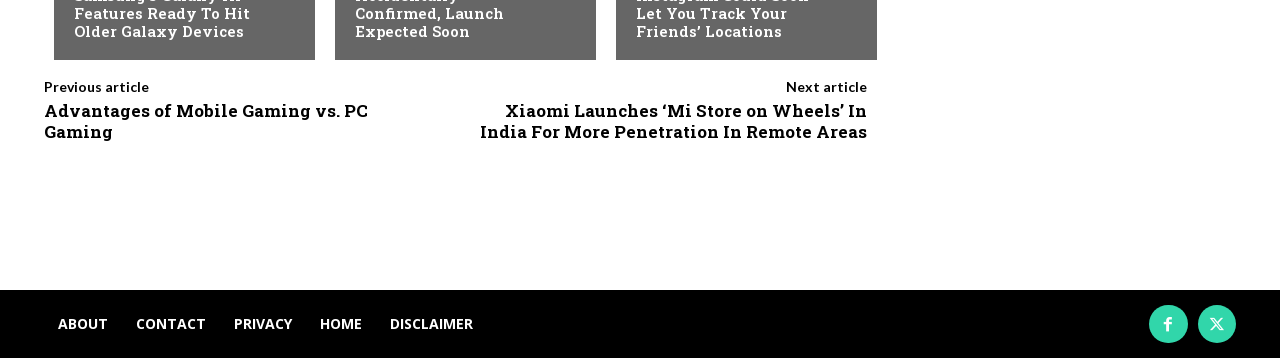Identify the bounding box coordinates of the section to be clicked to complete the task described by the following instruction: "go to previous article". The coordinates should be four float numbers between 0 and 1, formatted as [left, top, right, bottom].

[0.034, 0.218, 0.116, 0.266]